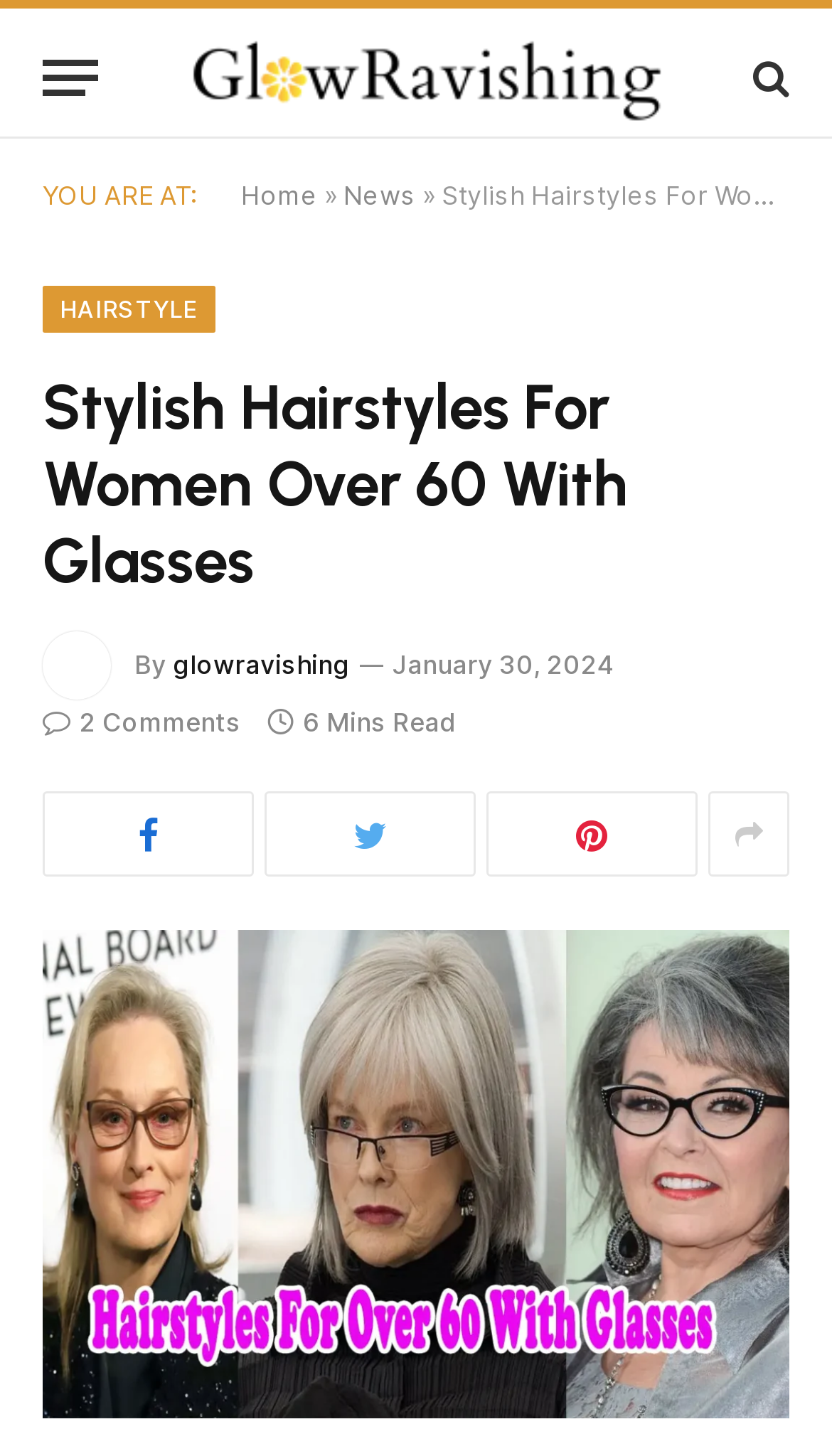Provide the bounding box coordinates for the specified HTML element described in this description: "air_travel". The coordinates should be four float numbers ranging from 0 to 1, in the format [left, top, right, bottom].

None